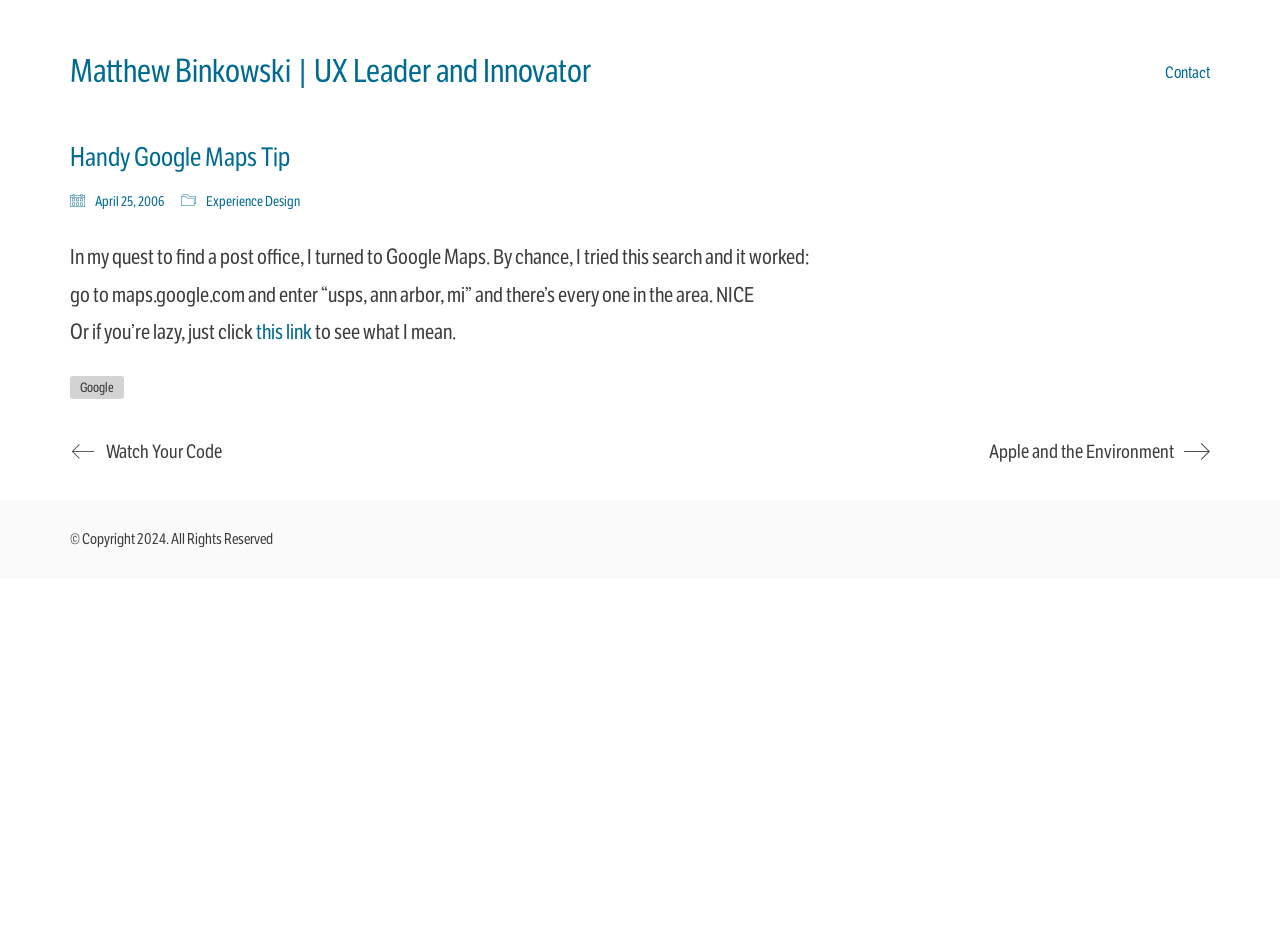Give a concise answer using one word or a phrase to the following question:
What is the alternative to typing the search query?

click this link